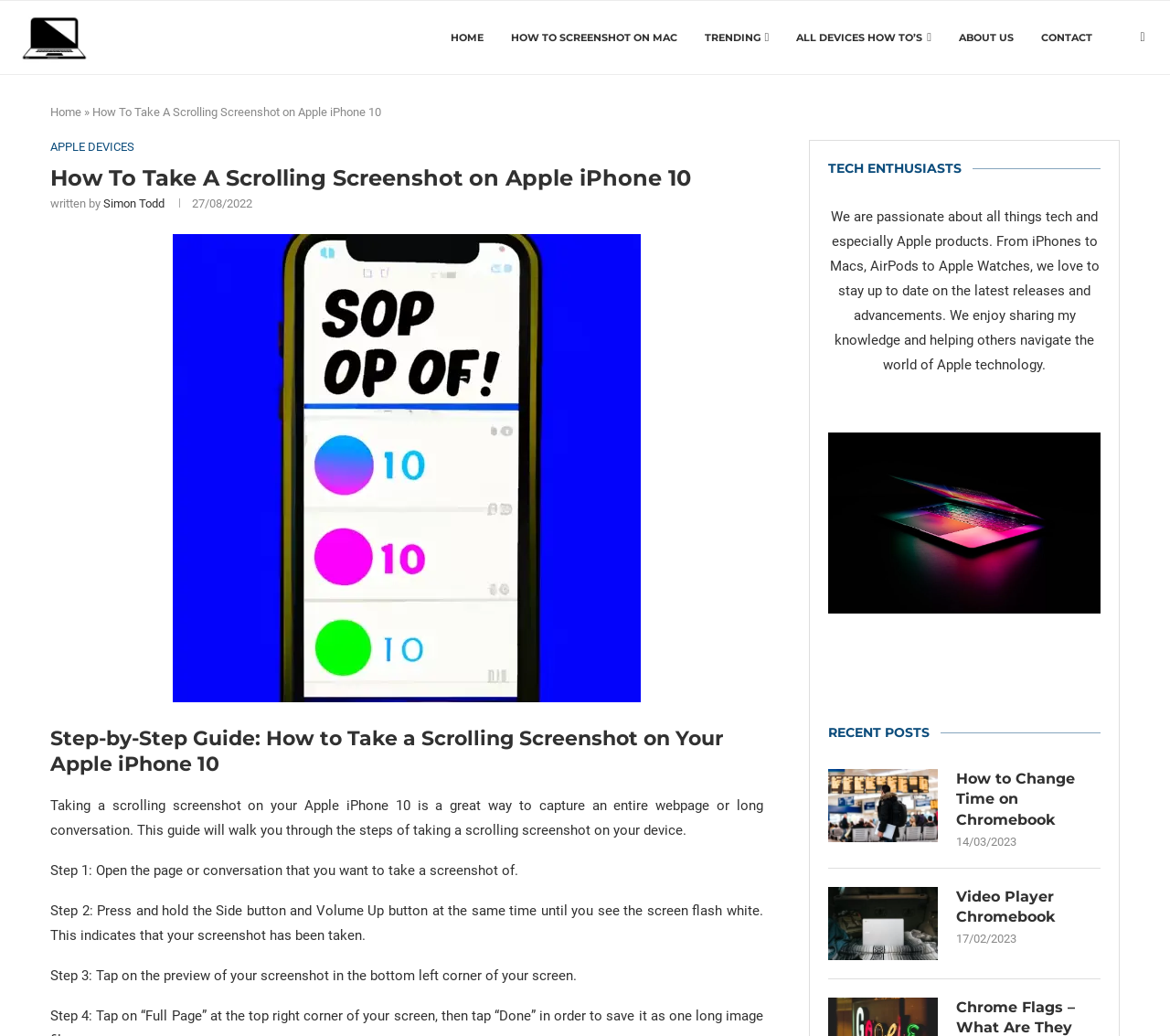Reply to the question below using a single word or brief phrase:
What is the purpose of taking a scrolling screenshot on an Apple iPhone 10?

To capture an entire webpage or long conversation